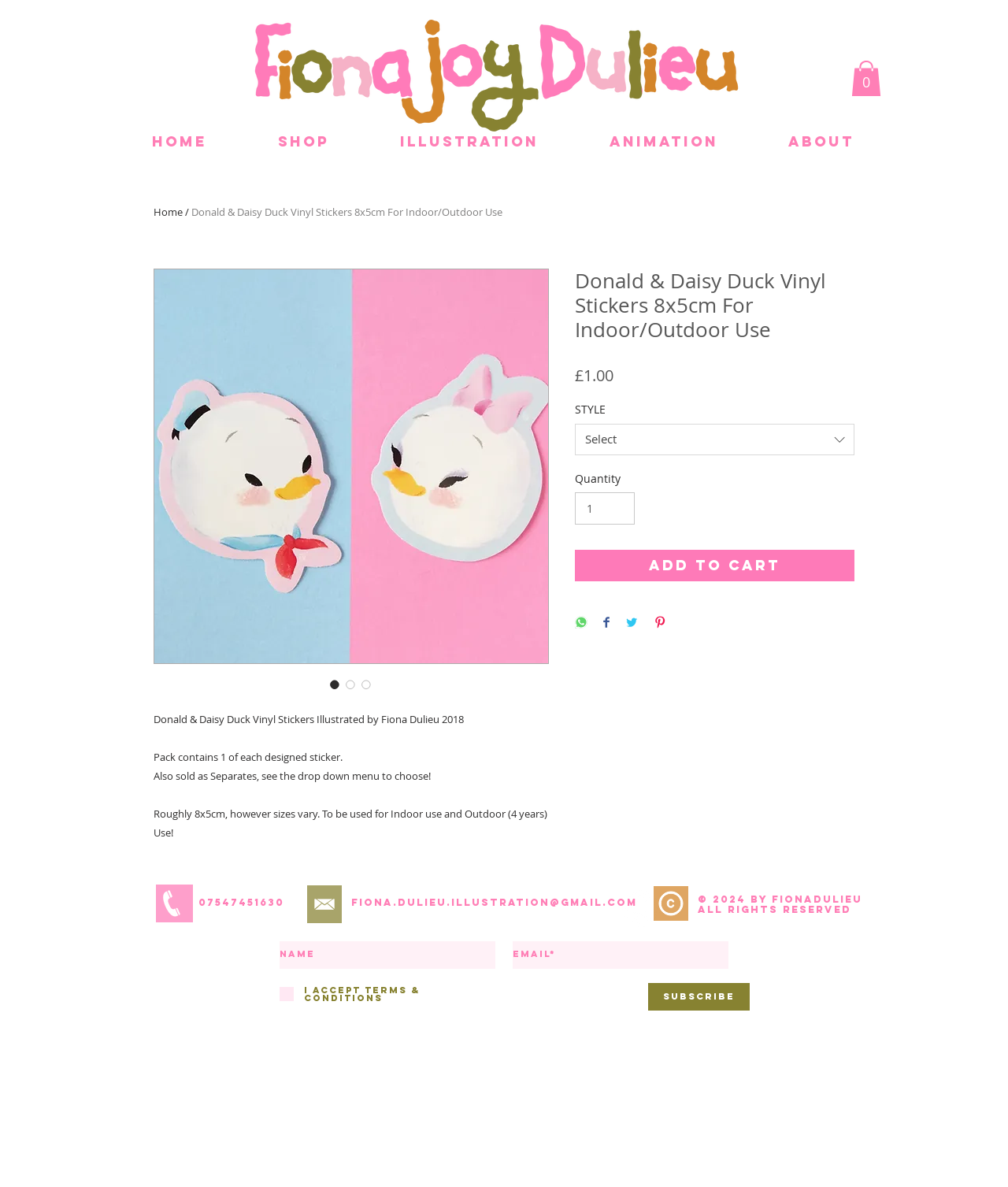Please locate the bounding box coordinates for the element that should be clicked to achieve the following instruction: "Click on the 'Home' link". Ensure the coordinates are given as four float numbers between 0 and 1, i.e., [left, top, right, bottom].

None